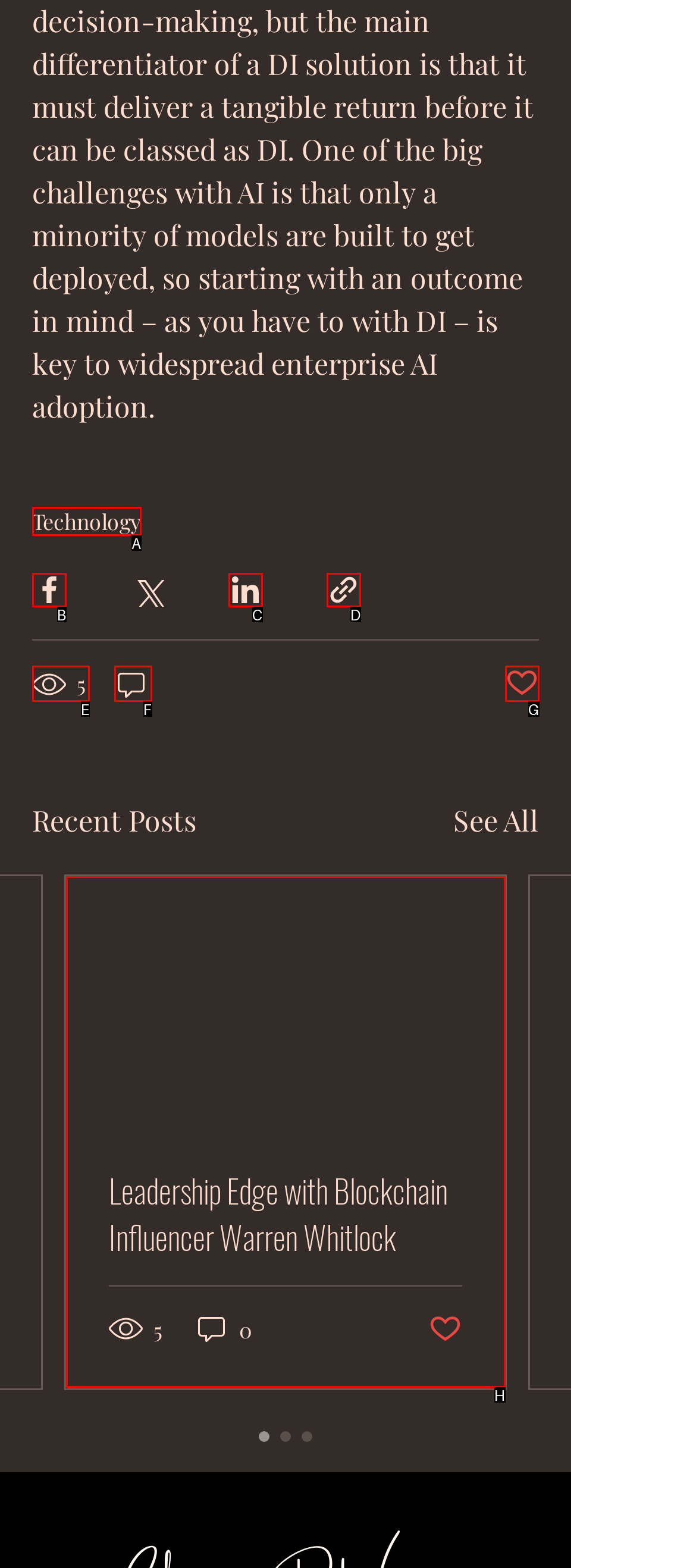Which choice should you pick to execute the task: Read the article
Respond with the letter associated with the correct option only.

H